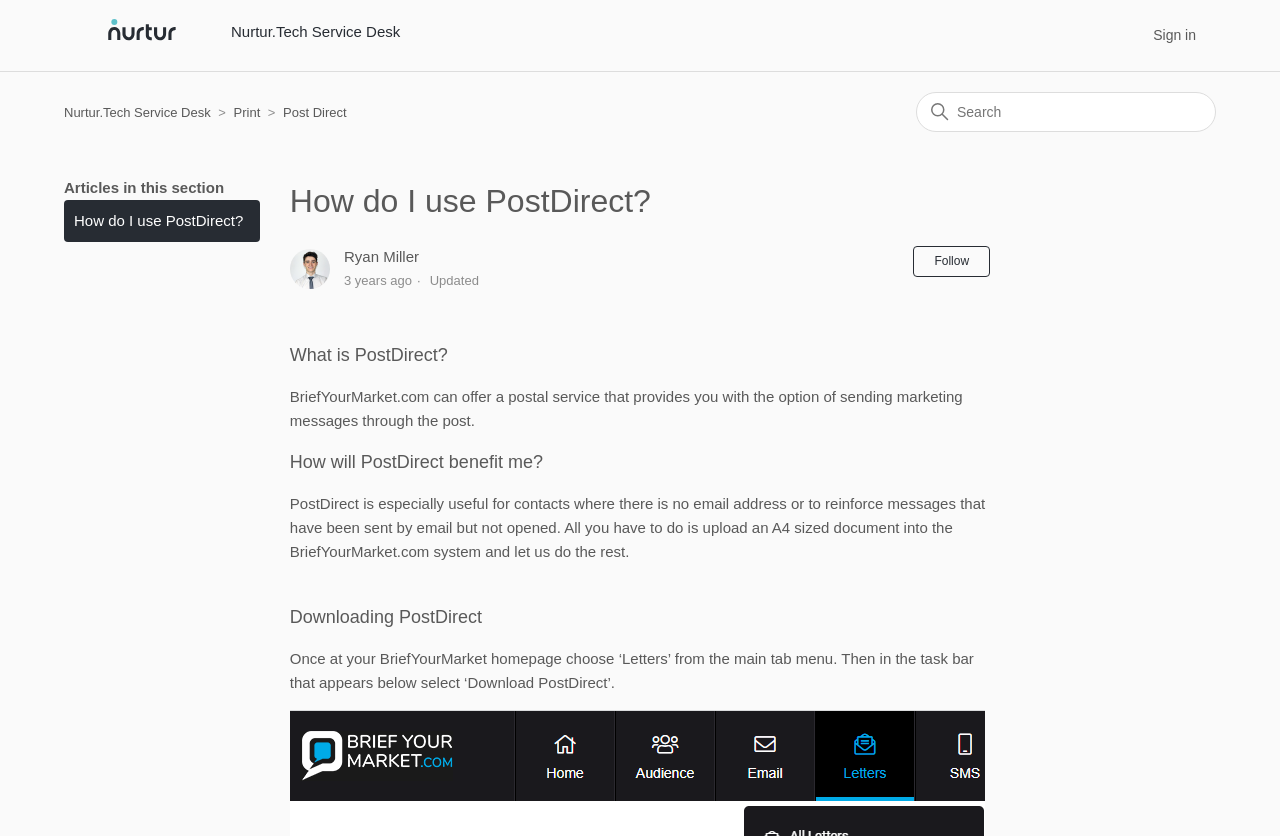Please determine the primary heading and provide its text.

How do I use PostDirect?